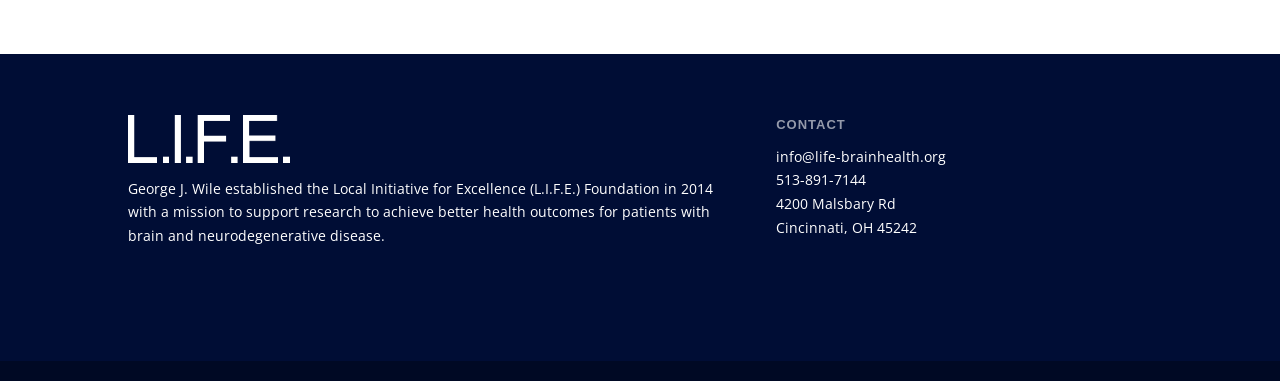Please give a succinct answer to the question in one word or phrase:
What is the address of L.I.F.E. Foundation?

4200 Malsbary Rd, Cincinnati, OH 45242